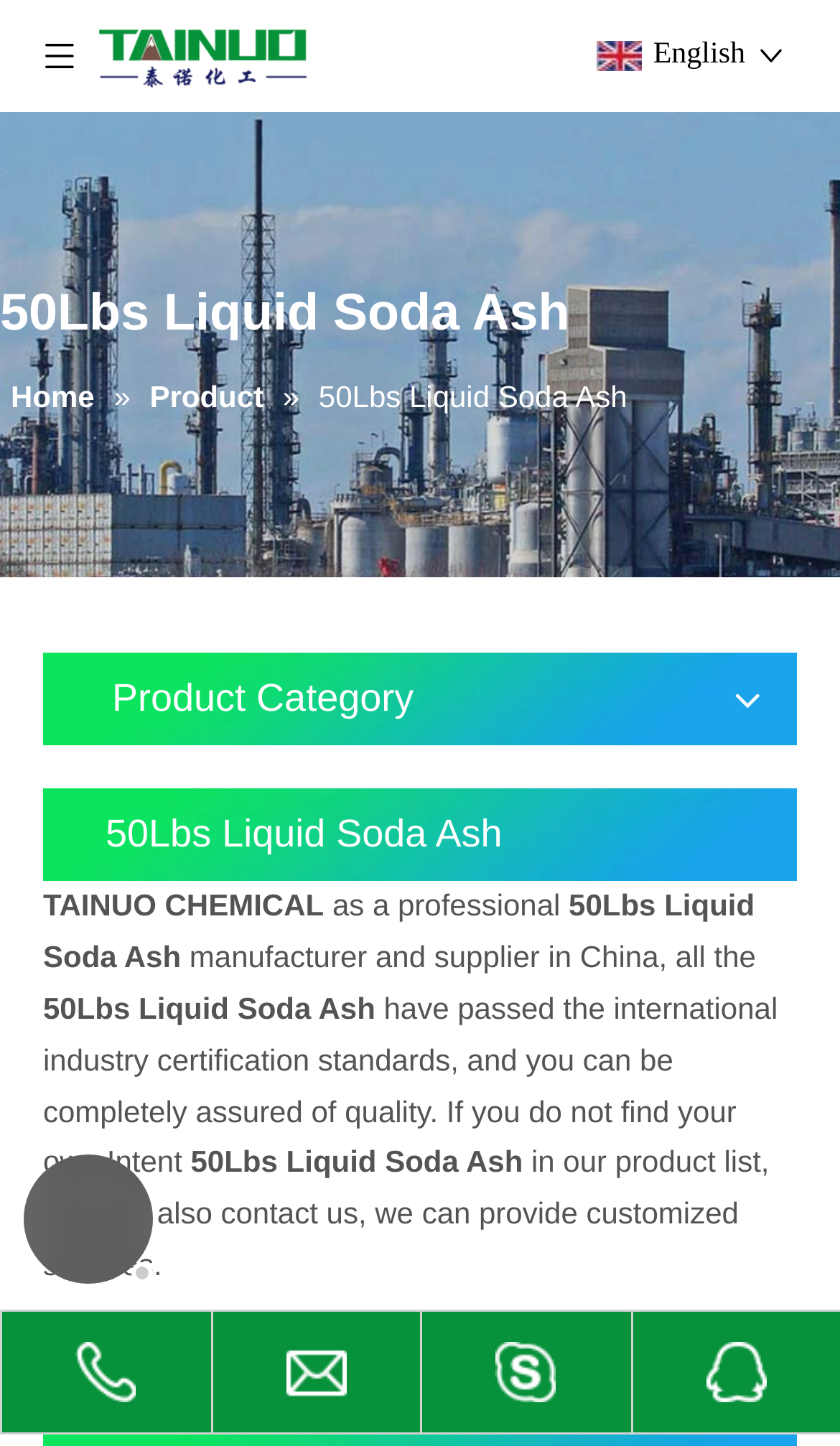Is the product list empty?
Examine the screenshot and reply with a single word or phrase.

Yes